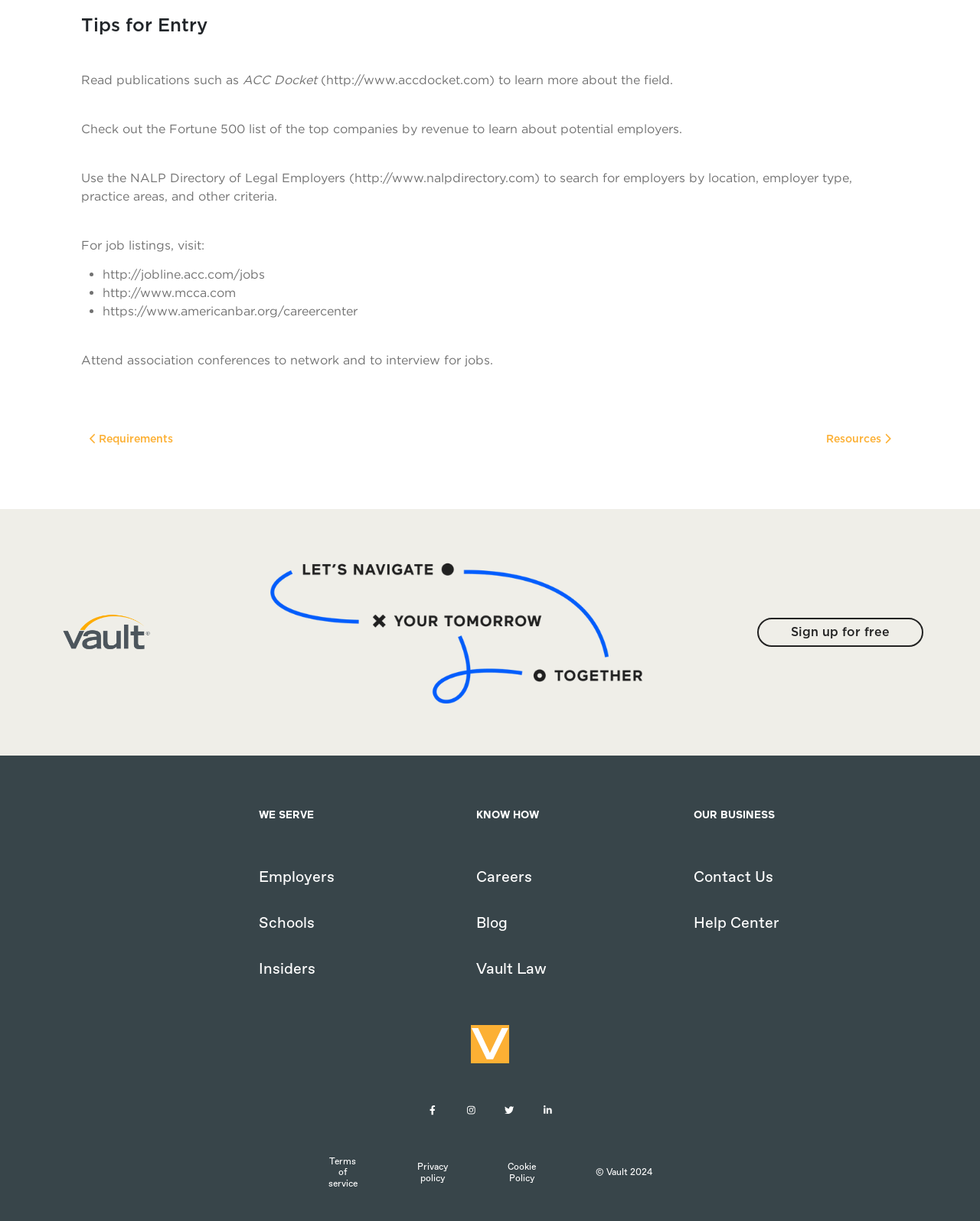Based on the image, please elaborate on the answer to the following question:
What is the purpose of attending association conferences?

According to the webpage, attending association conferences serves the purpose of networking and interviewing for jobs, which is an important step in career development and job search.